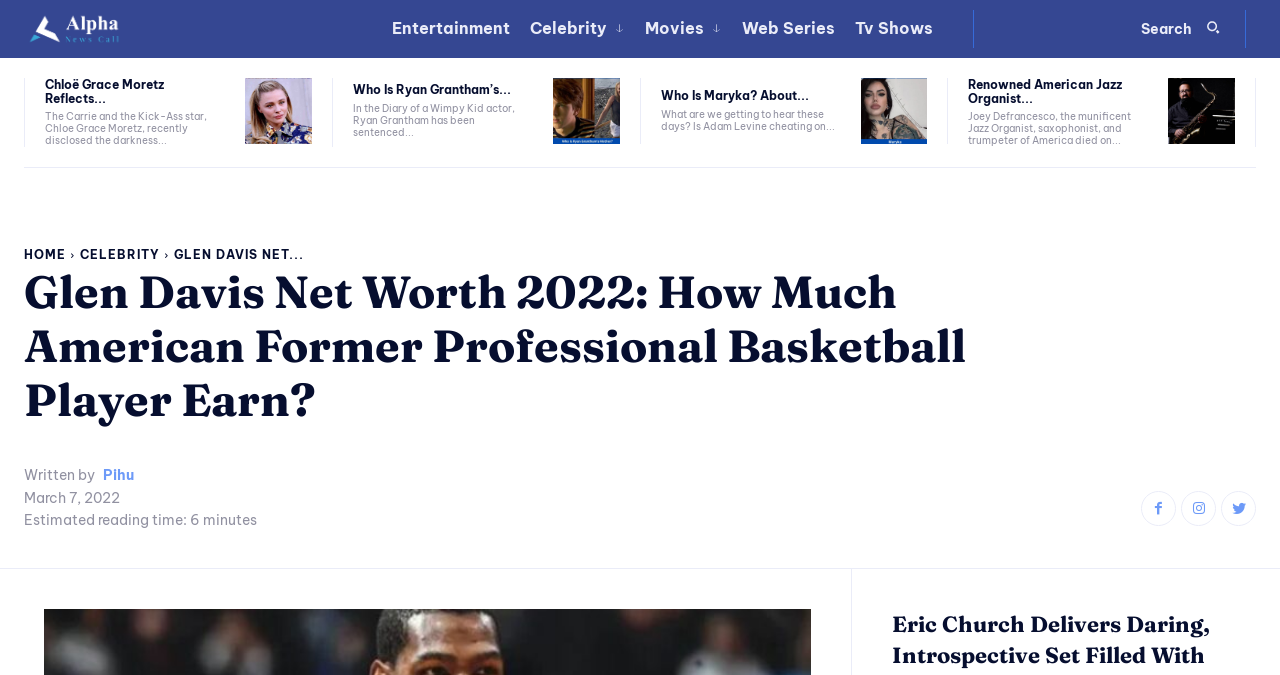Identify the bounding box coordinates for the region of the element that should be clicked to carry out the instruction: "Go to the home page". The bounding box coordinates should be four float numbers between 0 and 1, i.e., [left, top, right, bottom].

[0.019, 0.366, 0.052, 0.389]